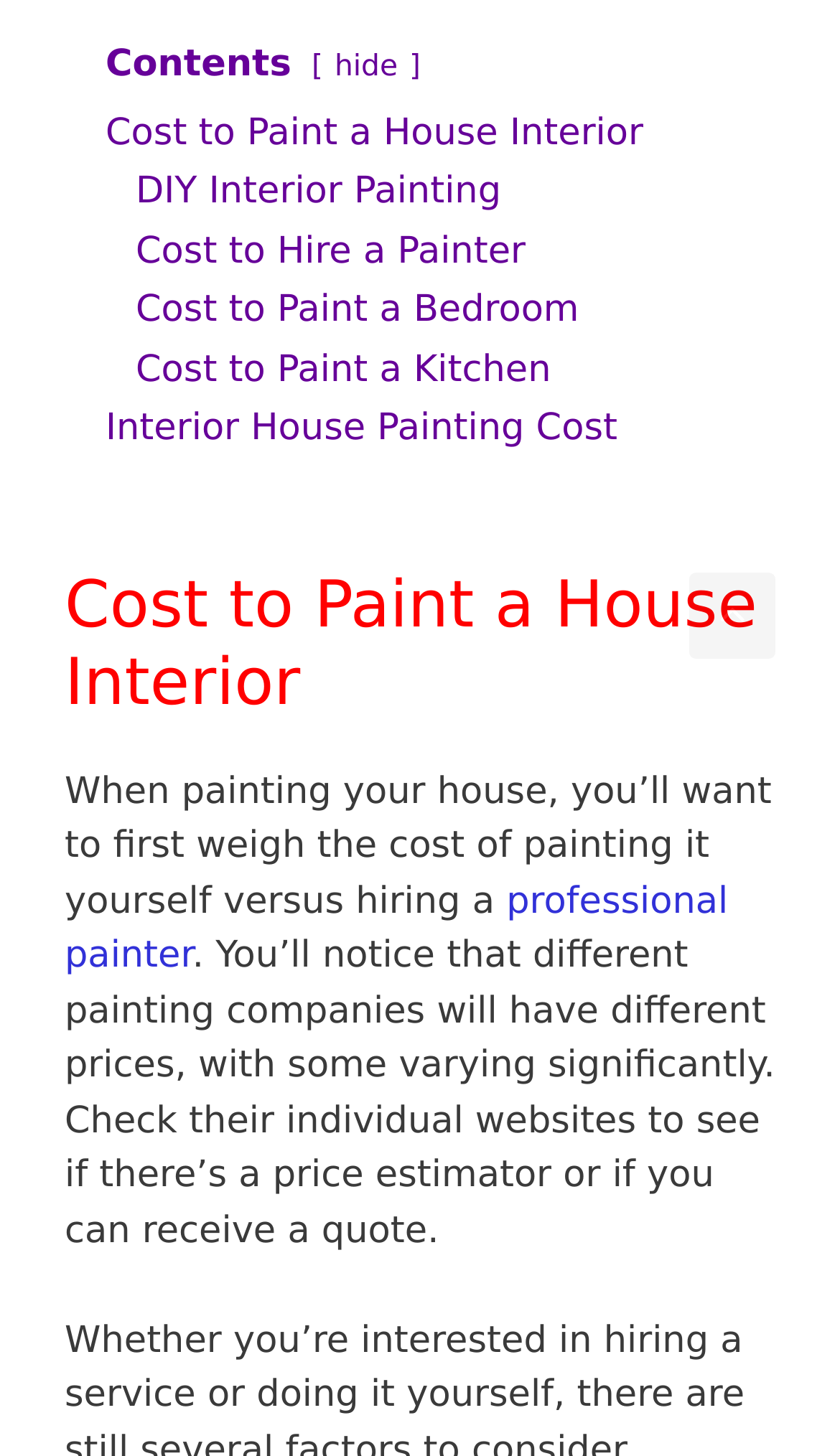Could you highlight the region that needs to be clicked to execute the instruction: "follow IU News on Twitter"?

None